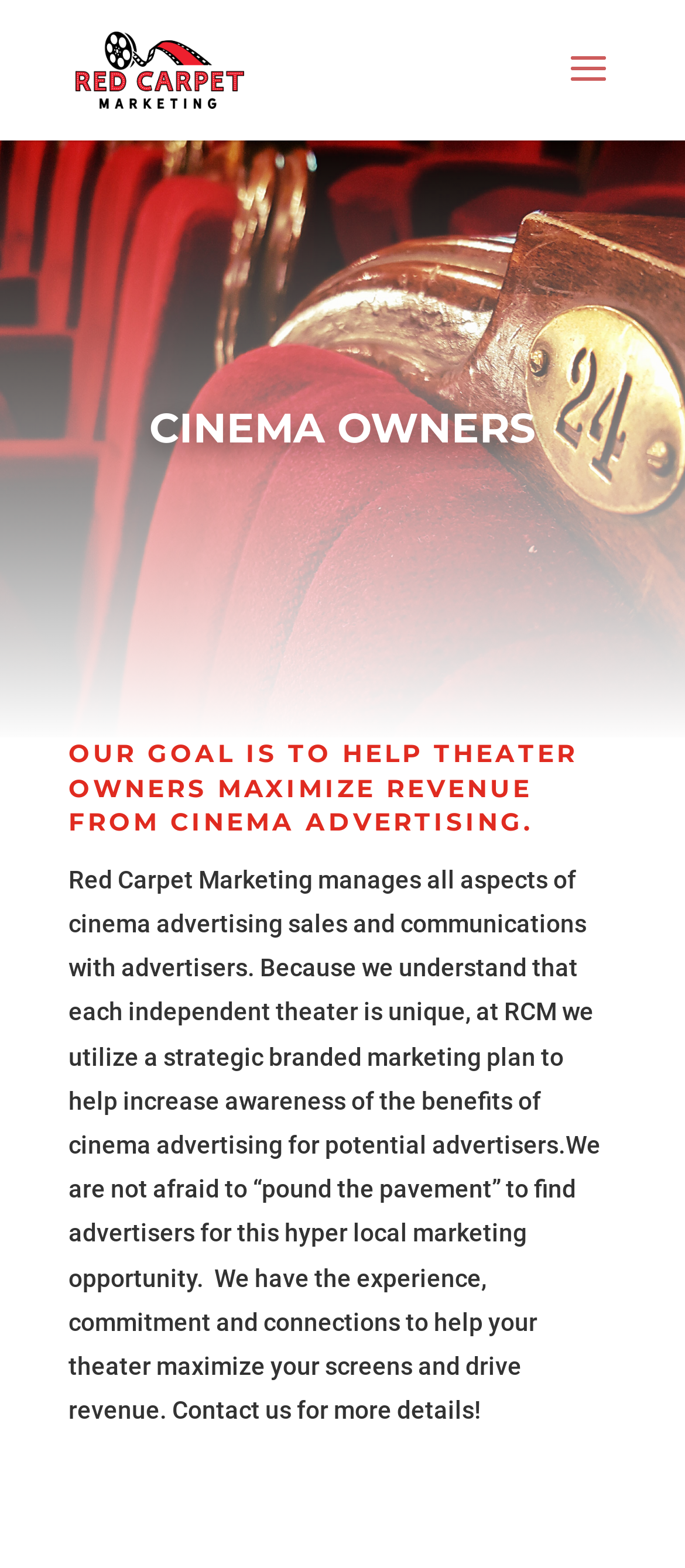Identify the bounding box coordinates for the UI element mentioned here: "alt="Red Carpet Marketing"". Provide the coordinates as four float values between 0 and 1, i.e., [left, top, right, bottom].

[0.11, 0.033, 0.356, 0.054]